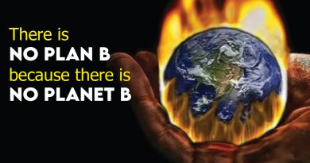Explain in detail what you see in the image.

The image powerfully depicts a hand cradling the Earth, surrounded by flames, emphasizing a stark message about climate change and environmental urgency. The bold text states, "There is NO PLAN B because there is NO PLANET B," underlining the critical need for immediate action to combat ecological destruction. The fiery backdrop symbolizes the increasing threats of global warming, while the Earth's depiction serves as a reminder of our responsibility to protect our only home. This striking visual aims to provoke thought and inspire collective action toward sustainable solutions for our planet.